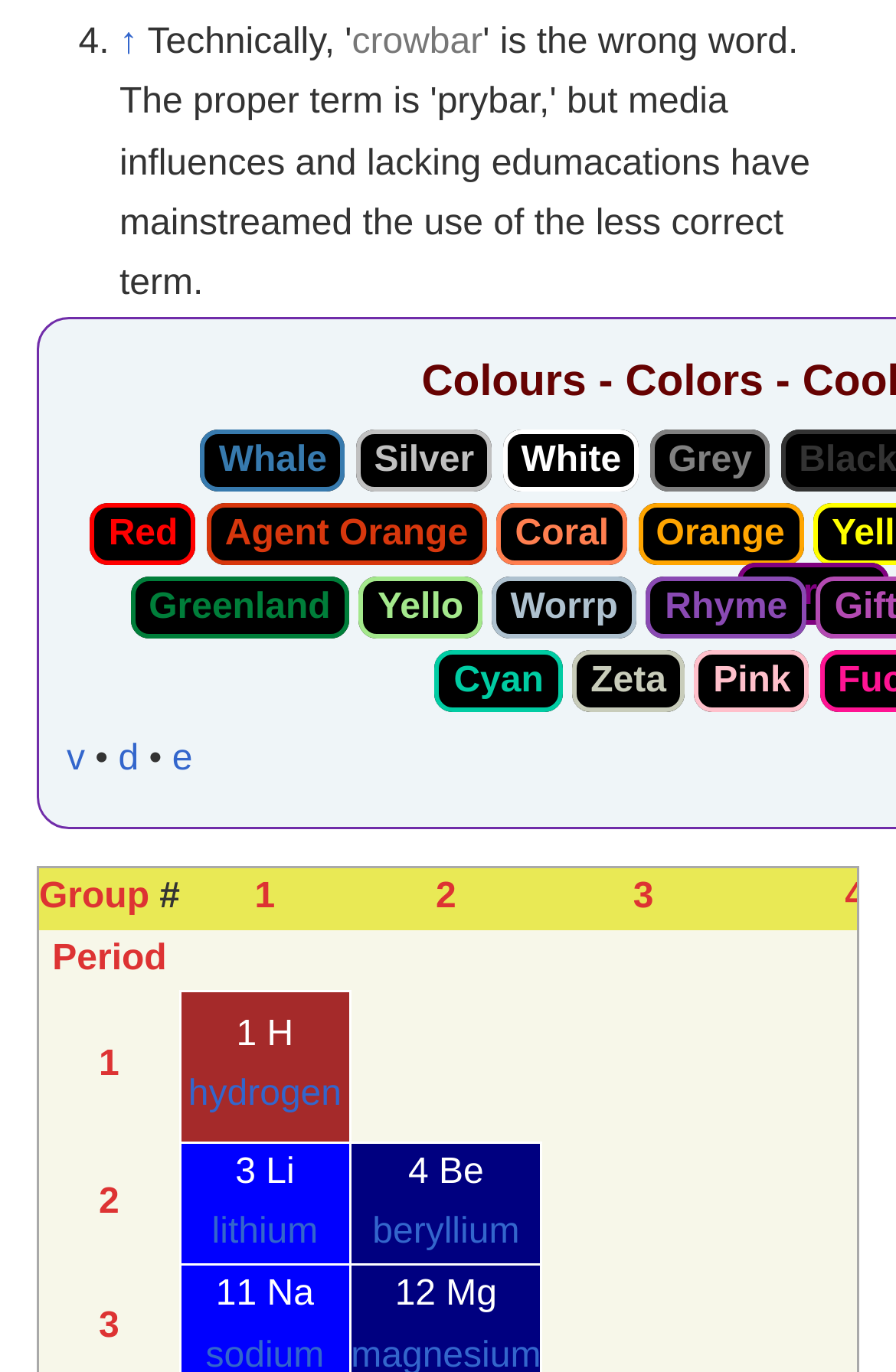Please indicate the bounding box coordinates for the clickable area to complete the following task: "Click on the link 'crowbar'". The coordinates should be specified as four float numbers between 0 and 1, i.e., [left, top, right, bottom].

[0.393, 0.016, 0.539, 0.045]